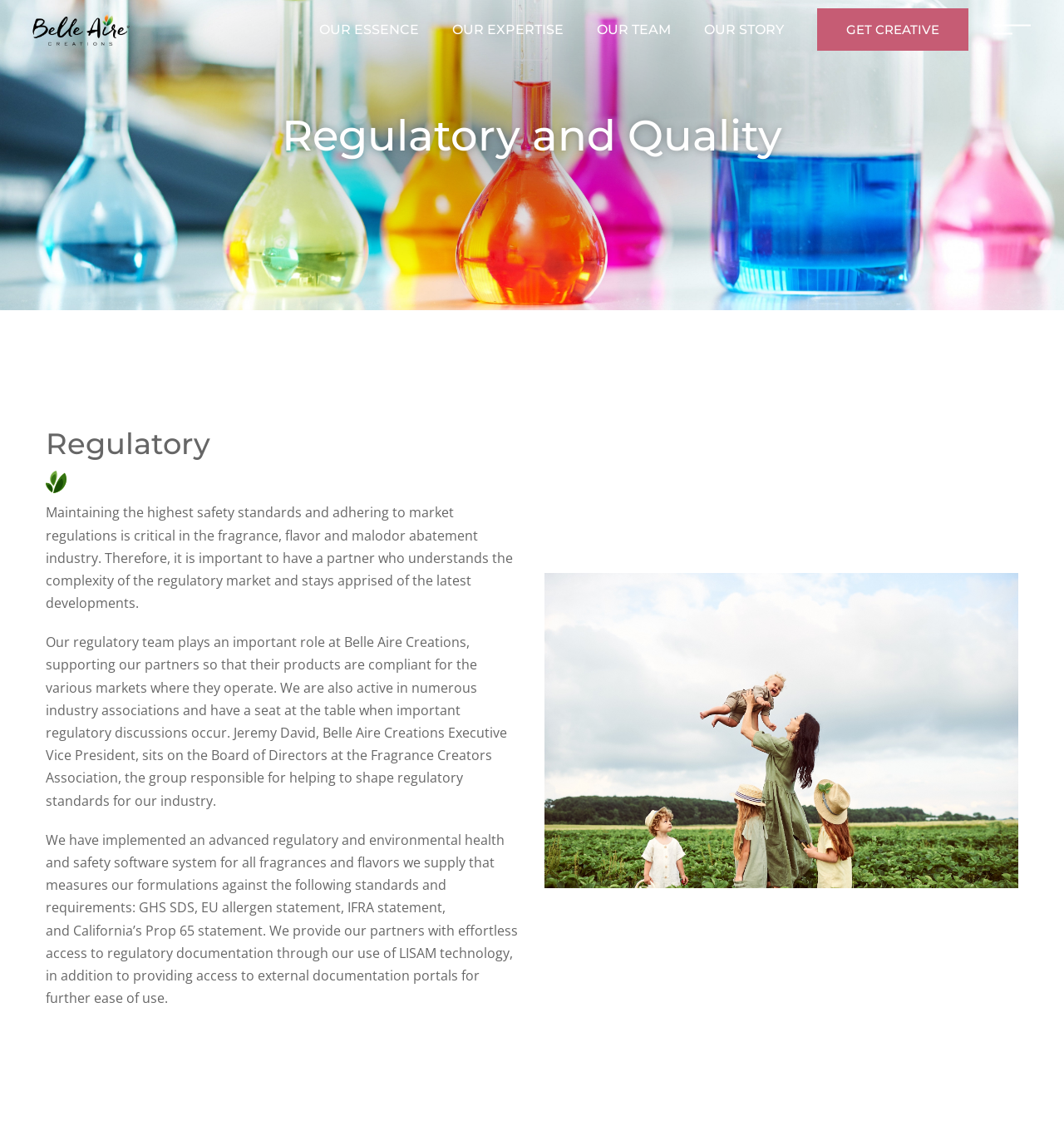What is the name of the industry association where Jeremy David sits on the Board of Directors?
Using the image as a reference, give a one-word or short phrase answer.

Fragrance Creators Association